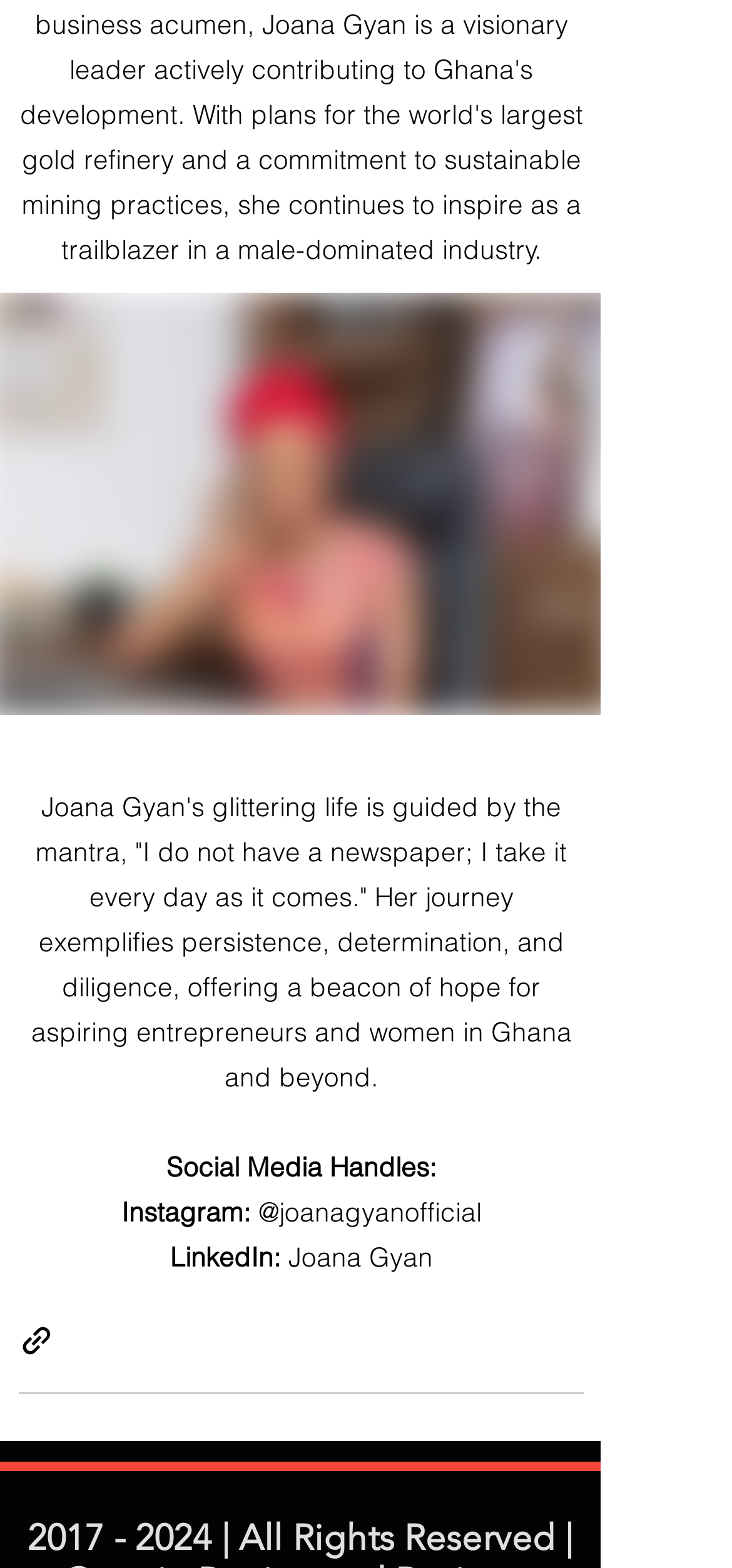What is the time period mentioned on the webpage? Refer to the image and provide a one-word or short phrase answer.

2017 - 2024